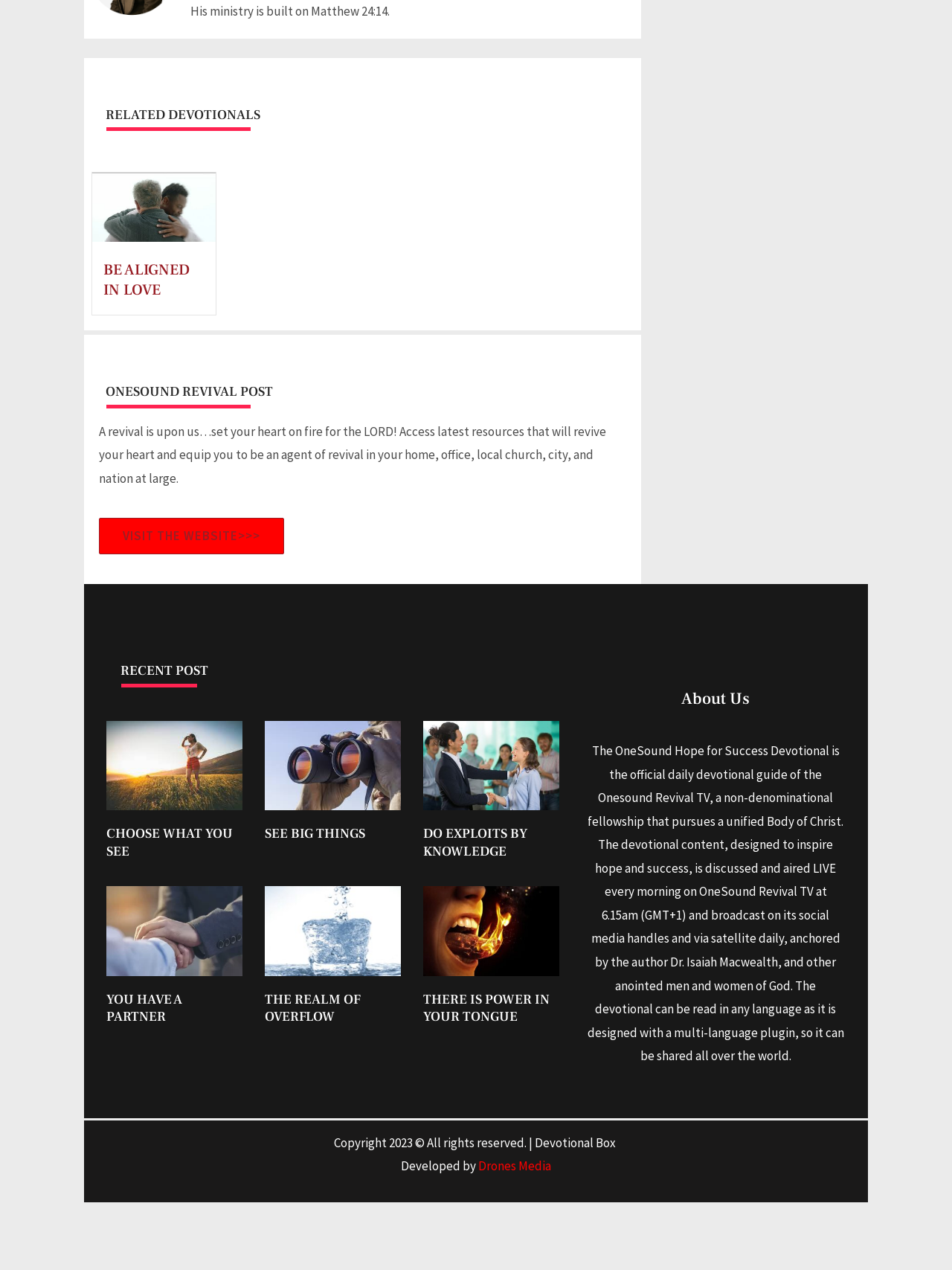Using the details in the image, give a detailed response to the question below:
Who developed the website?

I found the text 'Developed by Drones Media' at the bottom of the webpage, which indicates that the website was developed by Drones Media.